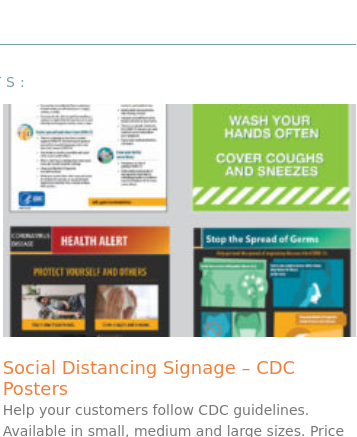Elaborate on the image with a comprehensive description.

The image displays a collection of Social Distancing Signage posters designed to help customers adhere to CDC guidelines. The posters include essential health instructions, such as "WASH YOUR HANDS OFTEN" and "COVER COUGHS AND SNEEZES," visually reinforcing the importance of hygiene practices. These signs are available in various sizes—small, medium, and large—accommodating different environments and display preferences. The caption beneath the image emphasizes the role of these posters in promoting health awareness and provides information on pricing breaks for bulk orders, ensuring accessibility for businesses looking to maintain safety during public interactions.